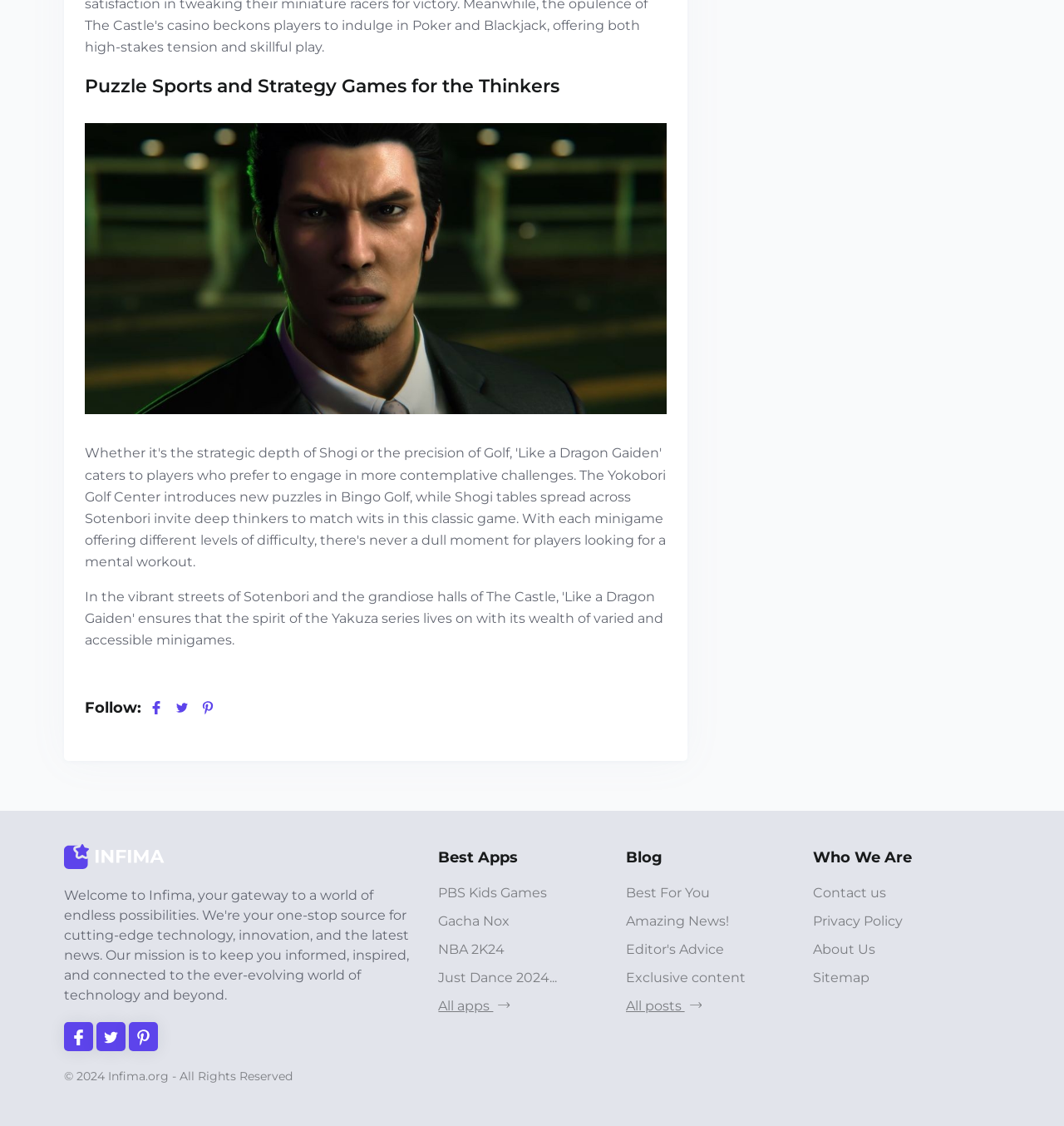Use one word or a short phrase to answer the question provided: 
What is the name of the last blog post listed?

Exclusive content